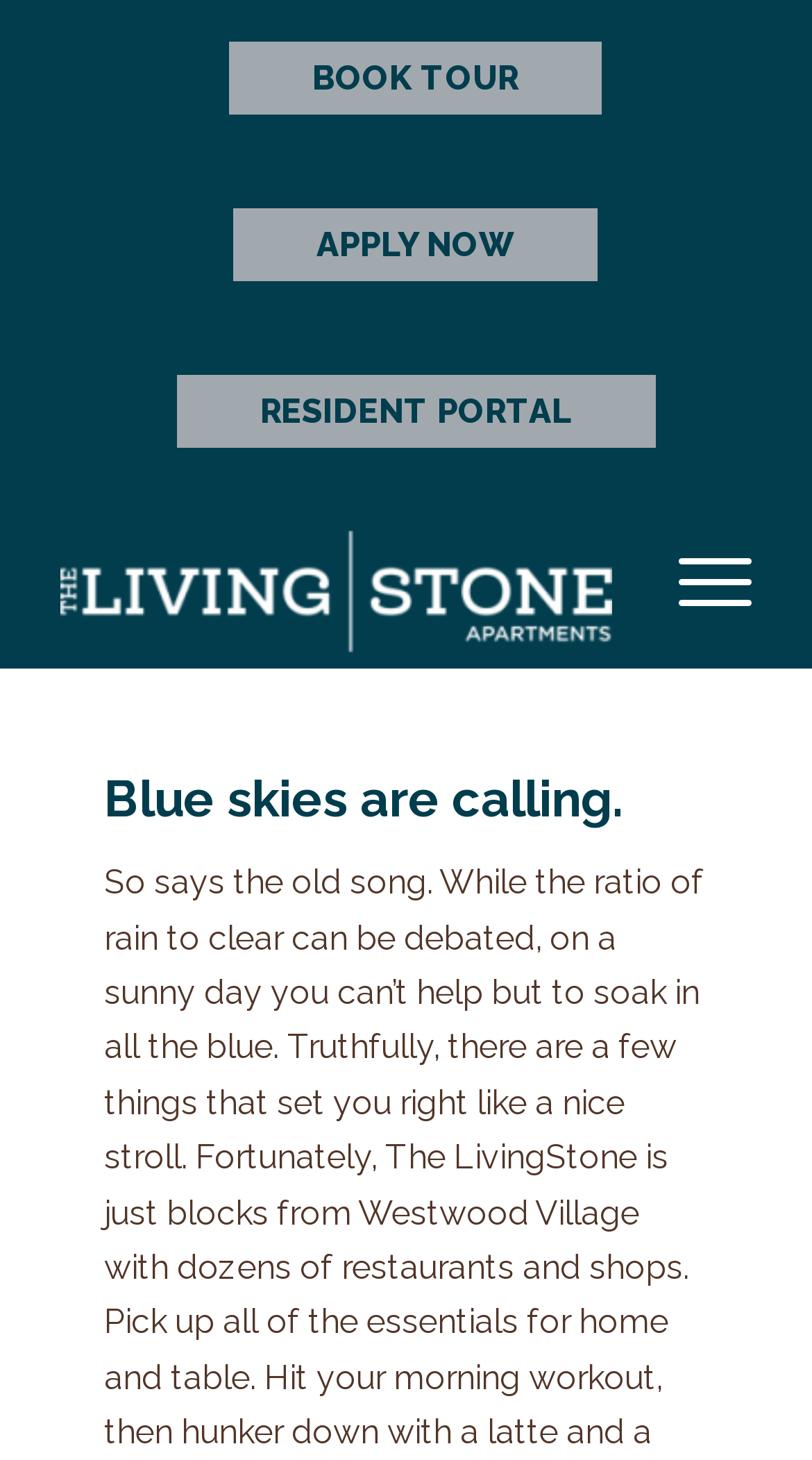Based on the image, give a detailed response to the question: What can I do with the 'BOOK TOUR' link?

I inferred the action associated with the 'BOOK TOUR' link, which is to book a tour of the apartments.